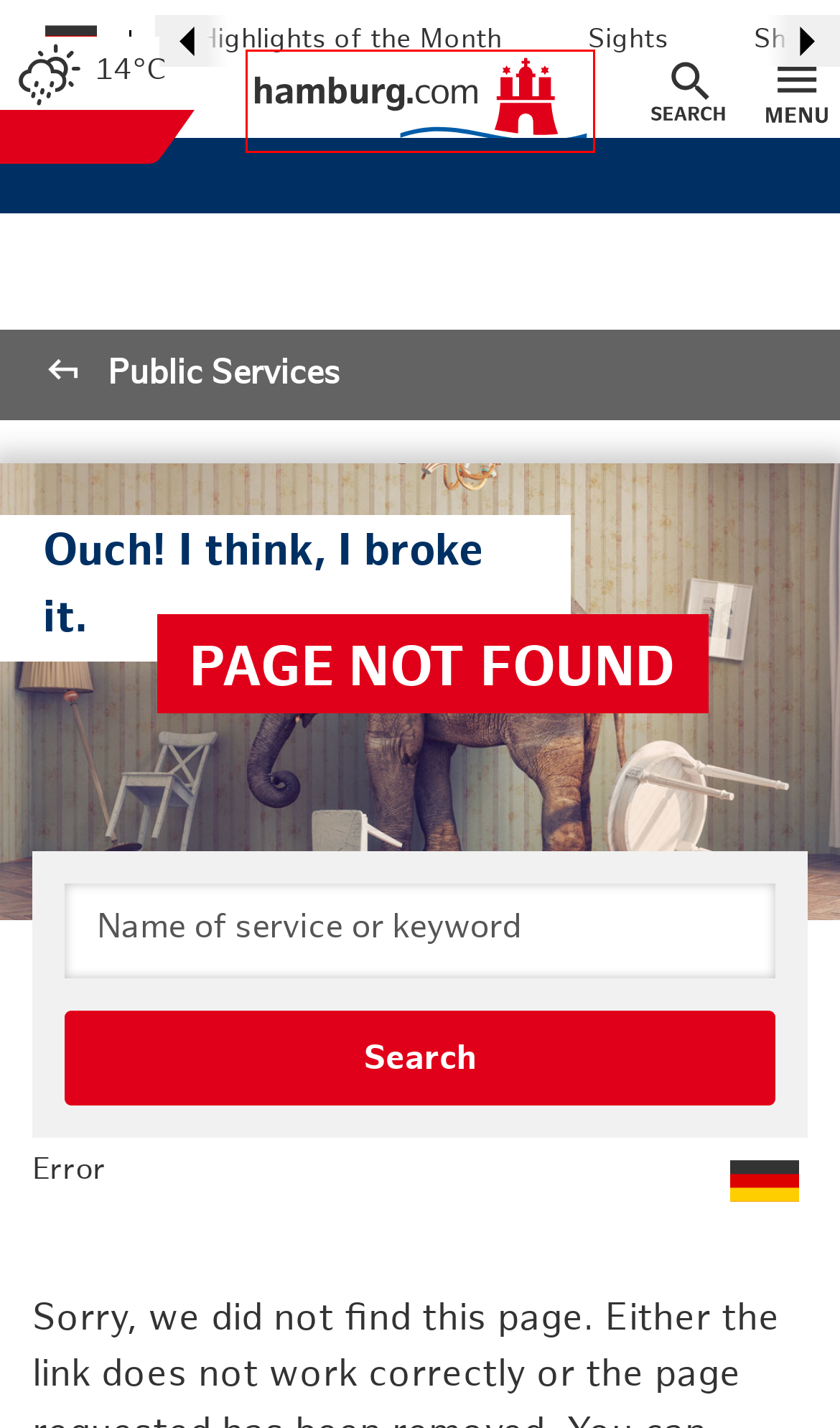Examine the screenshot of the webpage, which includes a red bounding box around an element. Choose the best matching webpage description for the page that will be displayed after clicking the element inside the red bounding box. Here are the candidates:
A. Shopping ─ Malls, Vintage & Outlets in Hamburg - hamburg.com
B. hamburg.de - Offizielles Stadtportal für die Hansestadt Hamburg
C. Hamburg ─ Your Guide to Exploring, Living & Working in Hamburg
D. Highlights of the Month ─ Hamburg Events at a Glance - hamburg.com
E. The World’s Best Icons – Uniquely Crafted
F. Sights ─ Hamburg's Top Sights & Highlights - hamburg.com
G. Wetter Hamburg - Wettervorhersage für Hamburg und Umgebung - hamburg.de
H. Behördenfinder Hamburg - hamburg.de

C